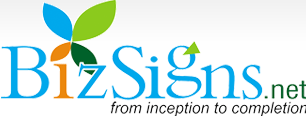Answer the question briefly using a single word or phrase: 
What kind of services does Biz Signs provide?

Custom signage solutions